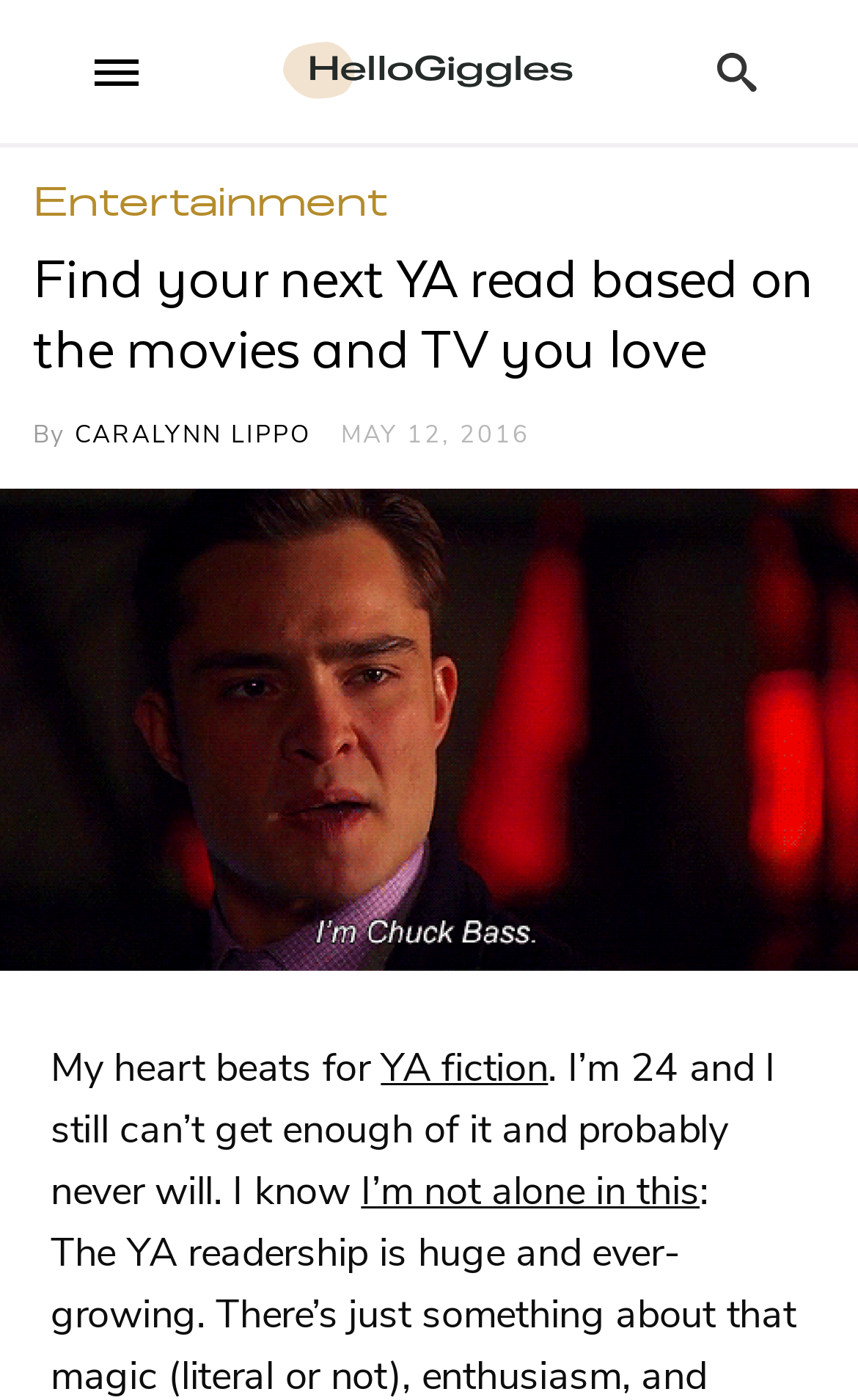Who is the author of the article?
From the image, provide a succinct answer in one word or a short phrase.

CARALYNN LIPPO